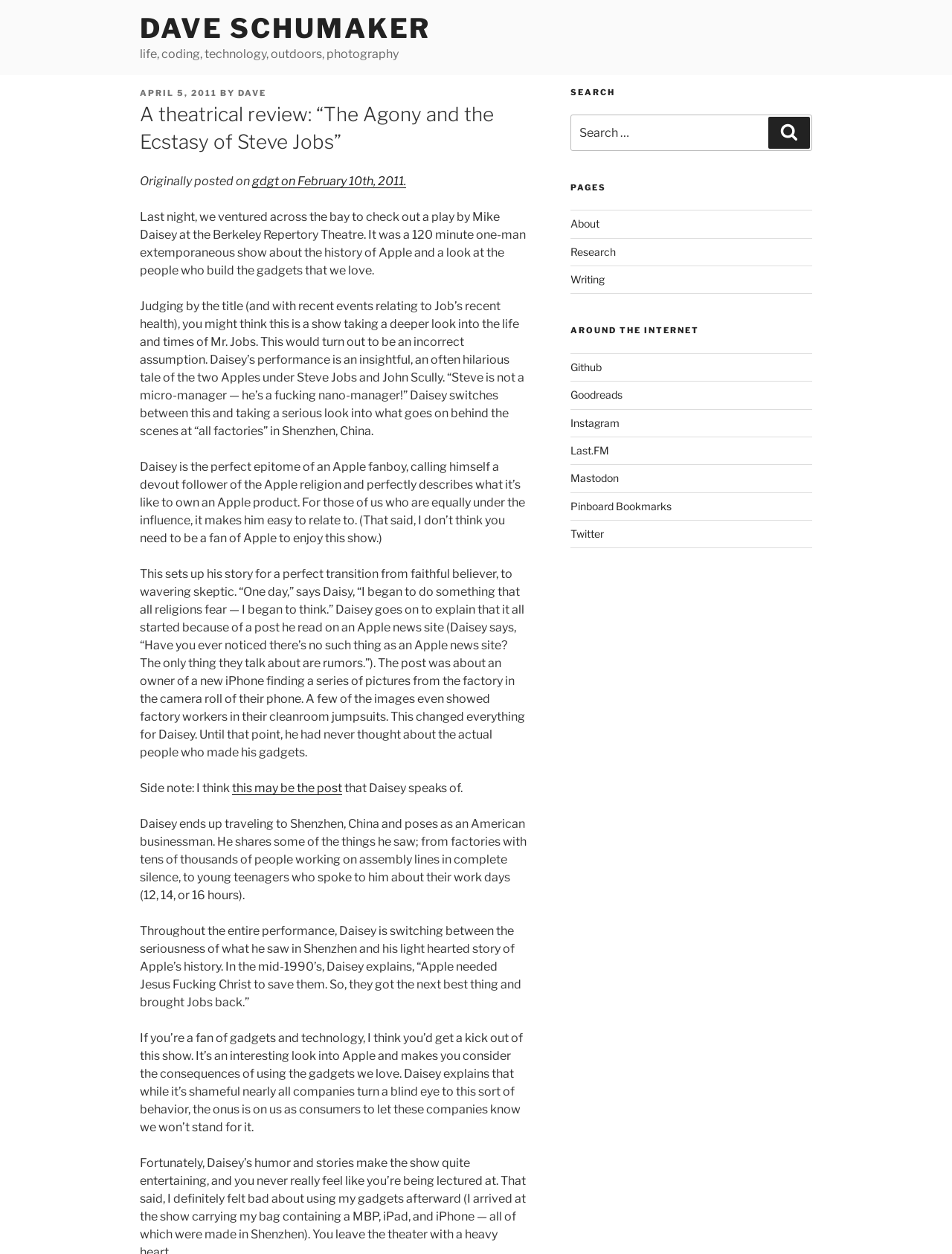Respond to the question below with a single word or phrase:
What is the topic of the play reviewed in this article?

Apple and its history